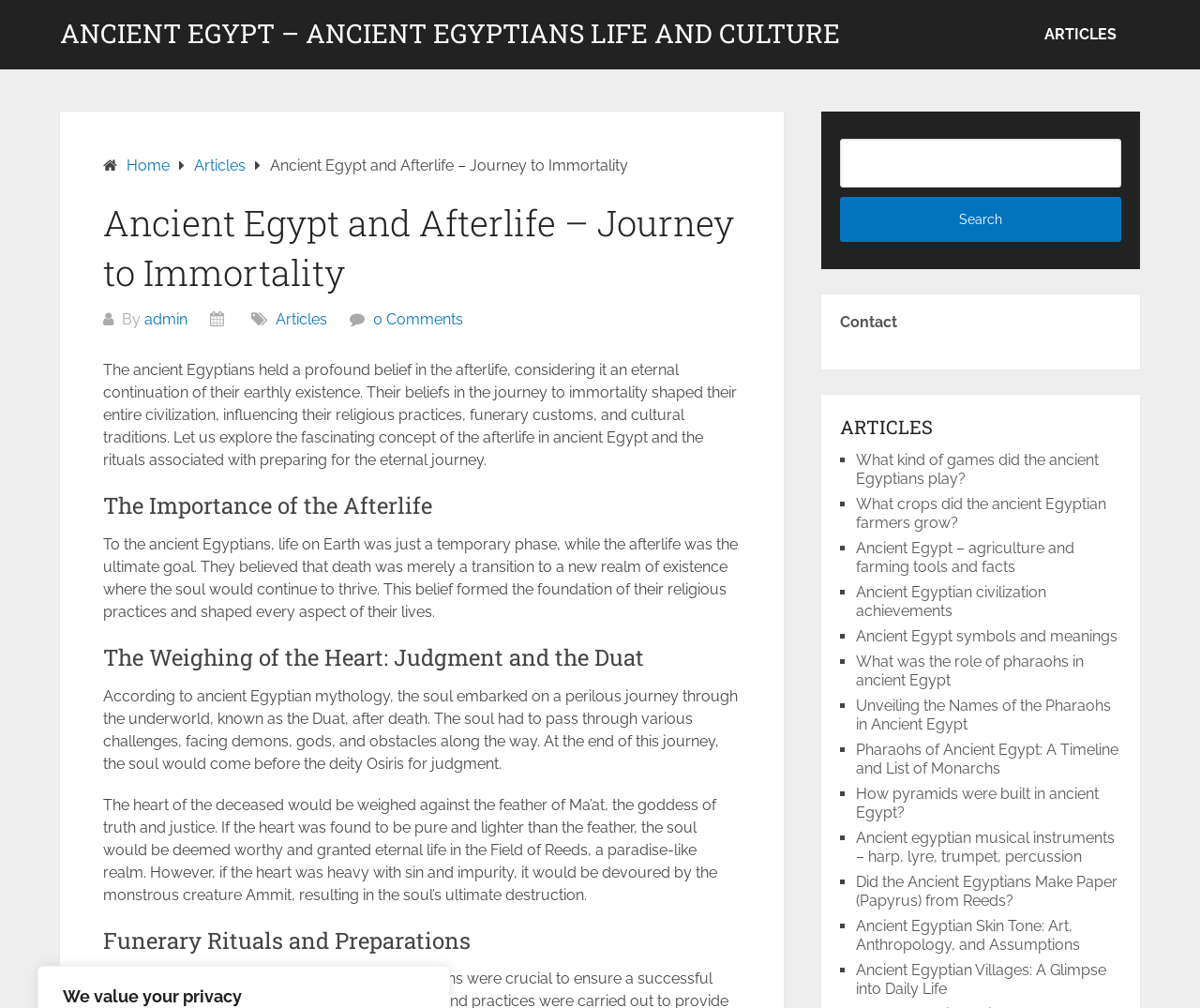Locate the bounding box coordinates of the area where you should click to accomplish the instruction: "View Concert".

None